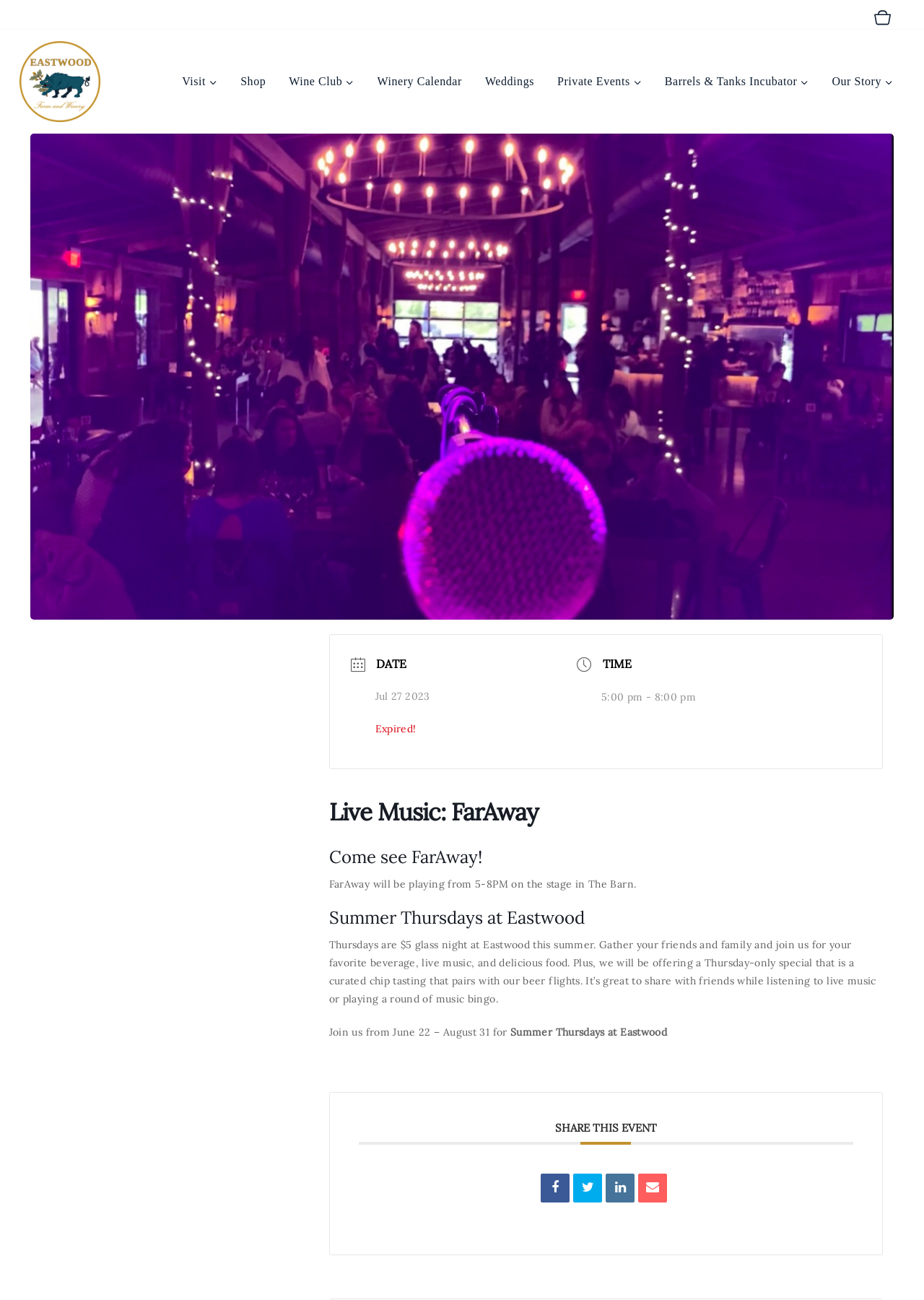Given the description "Mrs. Gibbles", provide the bounding box coordinates of the corresponding UI element.

None